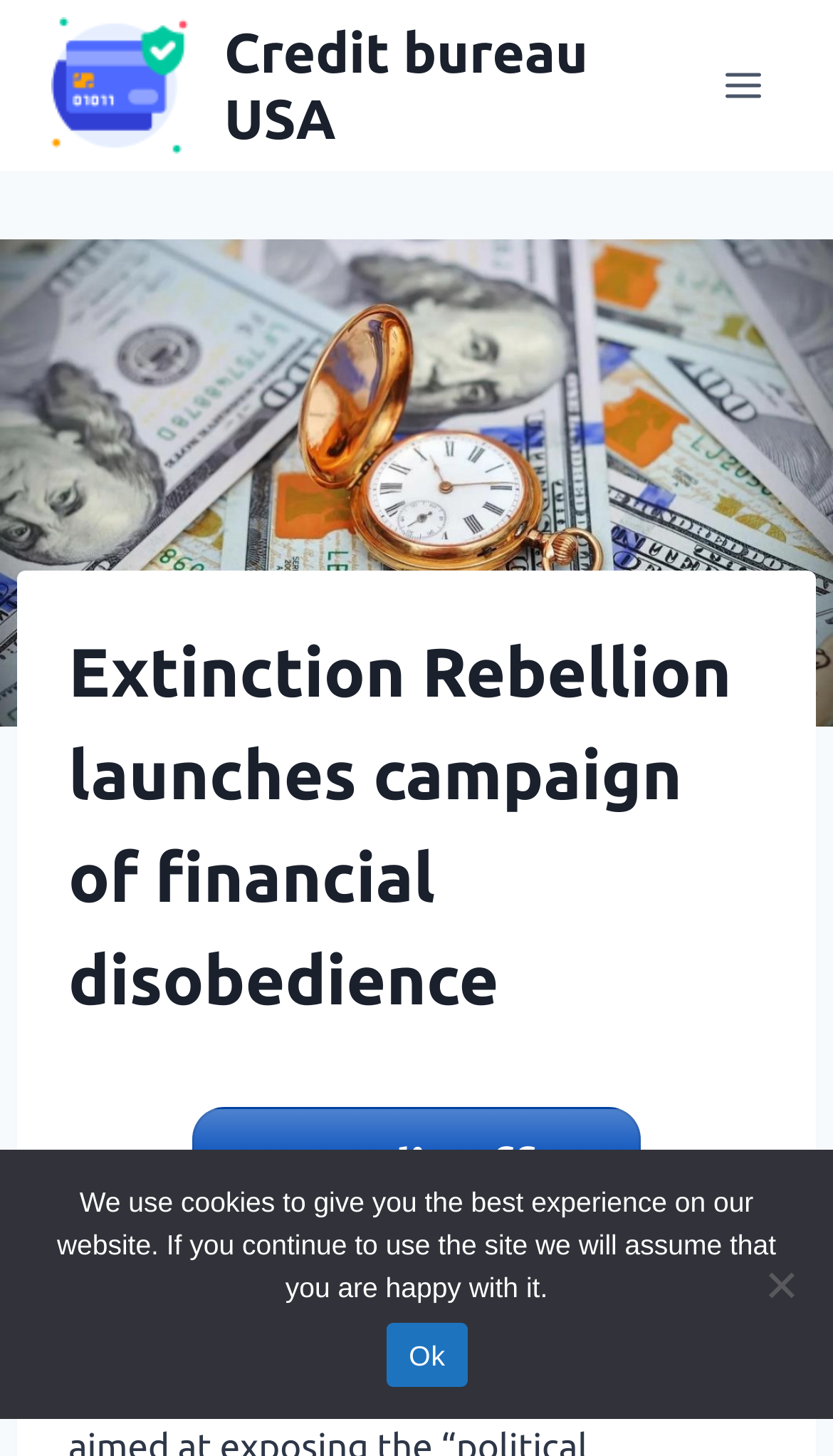Give the bounding box coordinates for this UI element: "parent_node: Search name="s" placeholder="Search..." title="Search"". The coordinates should be four float numbers between 0 and 1, arranged as [left, top, right, bottom].

None